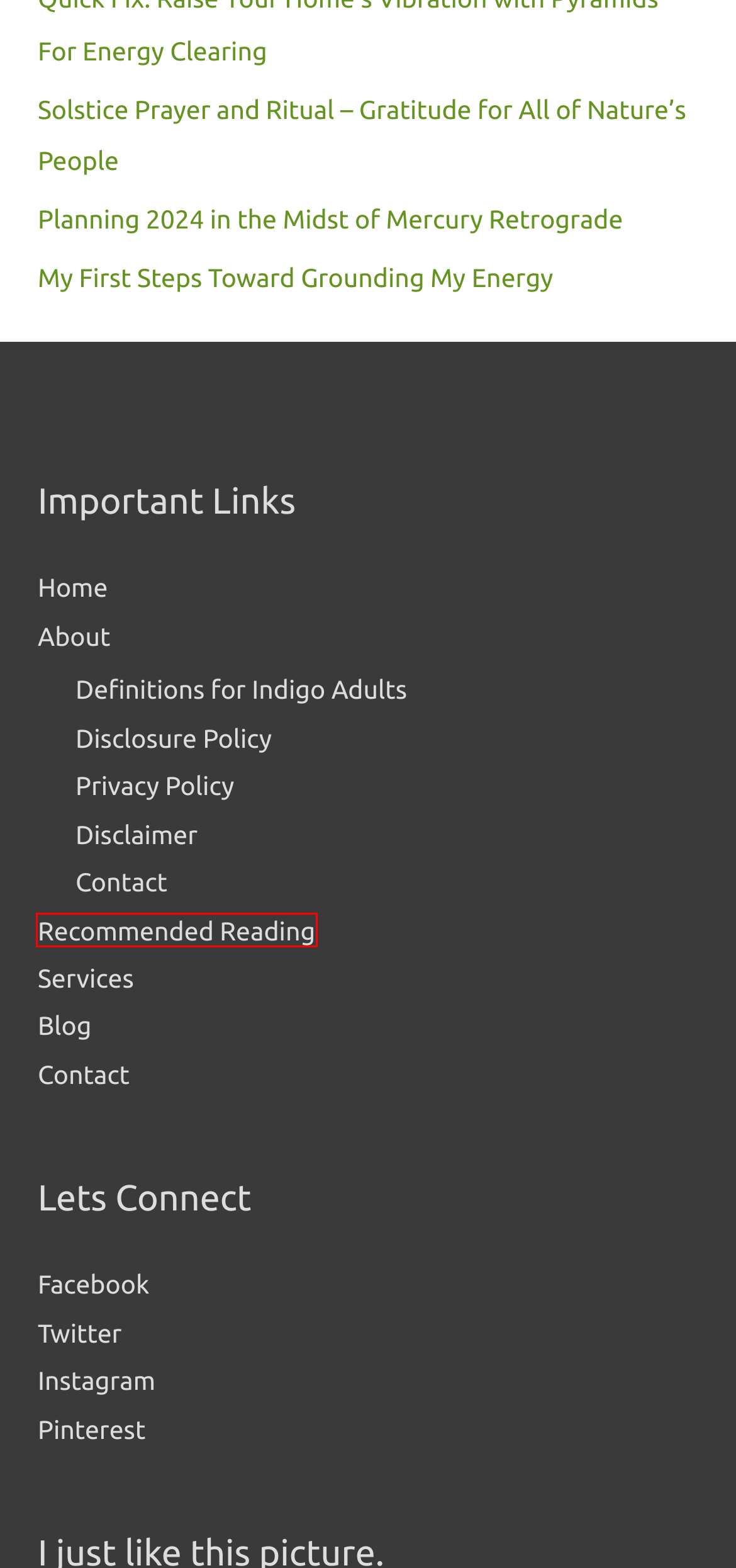You have a screenshot of a webpage with a red bounding box around an element. Identify the webpage description that best fits the new page that appears after clicking the selected element in the red bounding box. Here are the candidates:
A. My First Steps Toward Grounding My Energy | The Indigo Adults
B. Services | The Indigo Adults
C. Planning 2024 in the Midst of Mercury Retrograde | The Indigo Adults
D. Disclosure Policy | The Indigo Adults
E. Privacy Policy | The Indigo Adults
F. Contact | The Indigo Adults
G. Who Is This Indigo Adult? | The Indigo Adults
H. Recommended Reading for Indigo Adults | The Indigo Adults

H